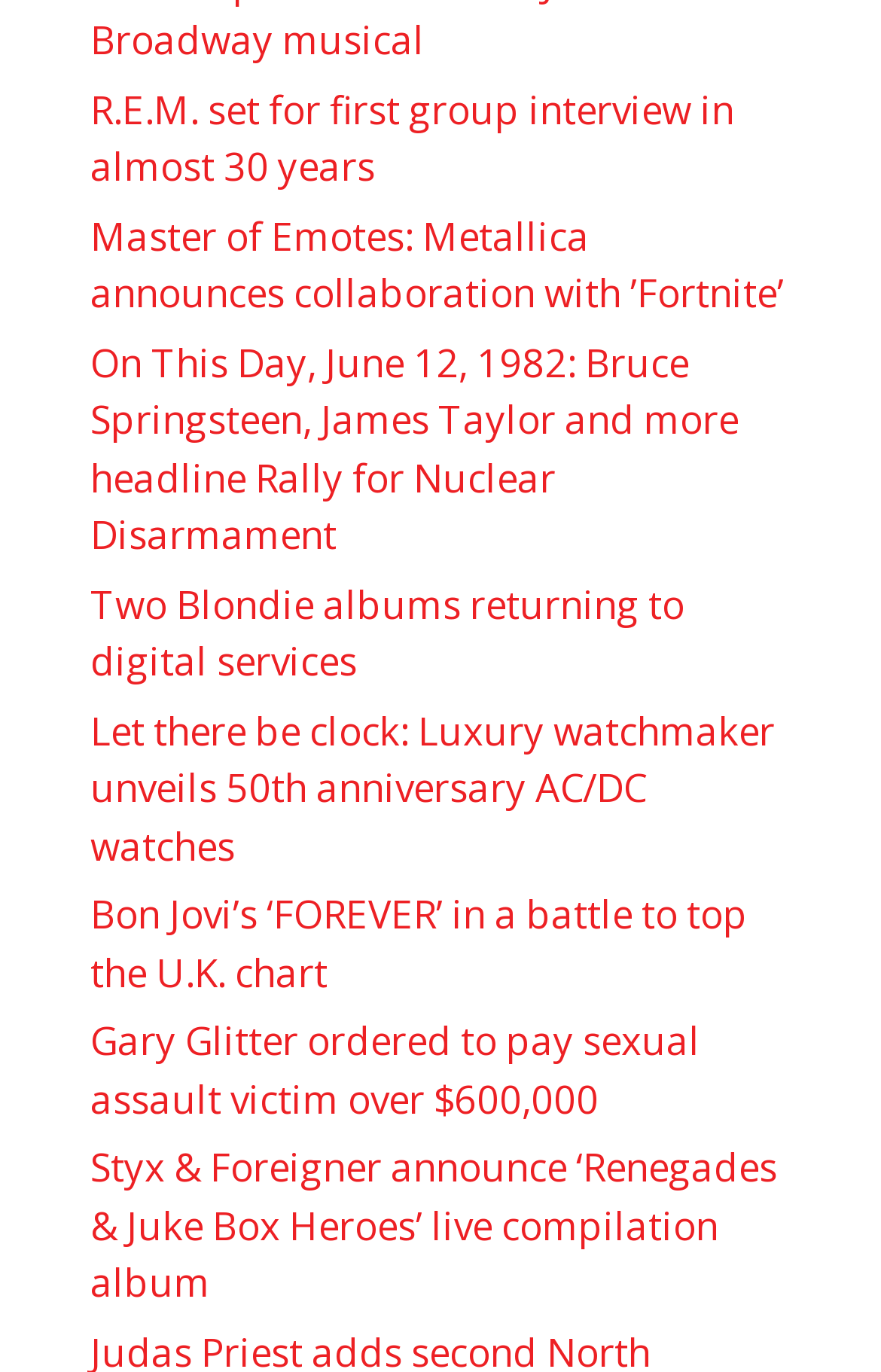Please identify the coordinates of the bounding box for the clickable region that will accomplish this instruction: "Learn about Metallica's collaboration with Fortnite".

[0.103, 0.153, 0.89, 0.233]